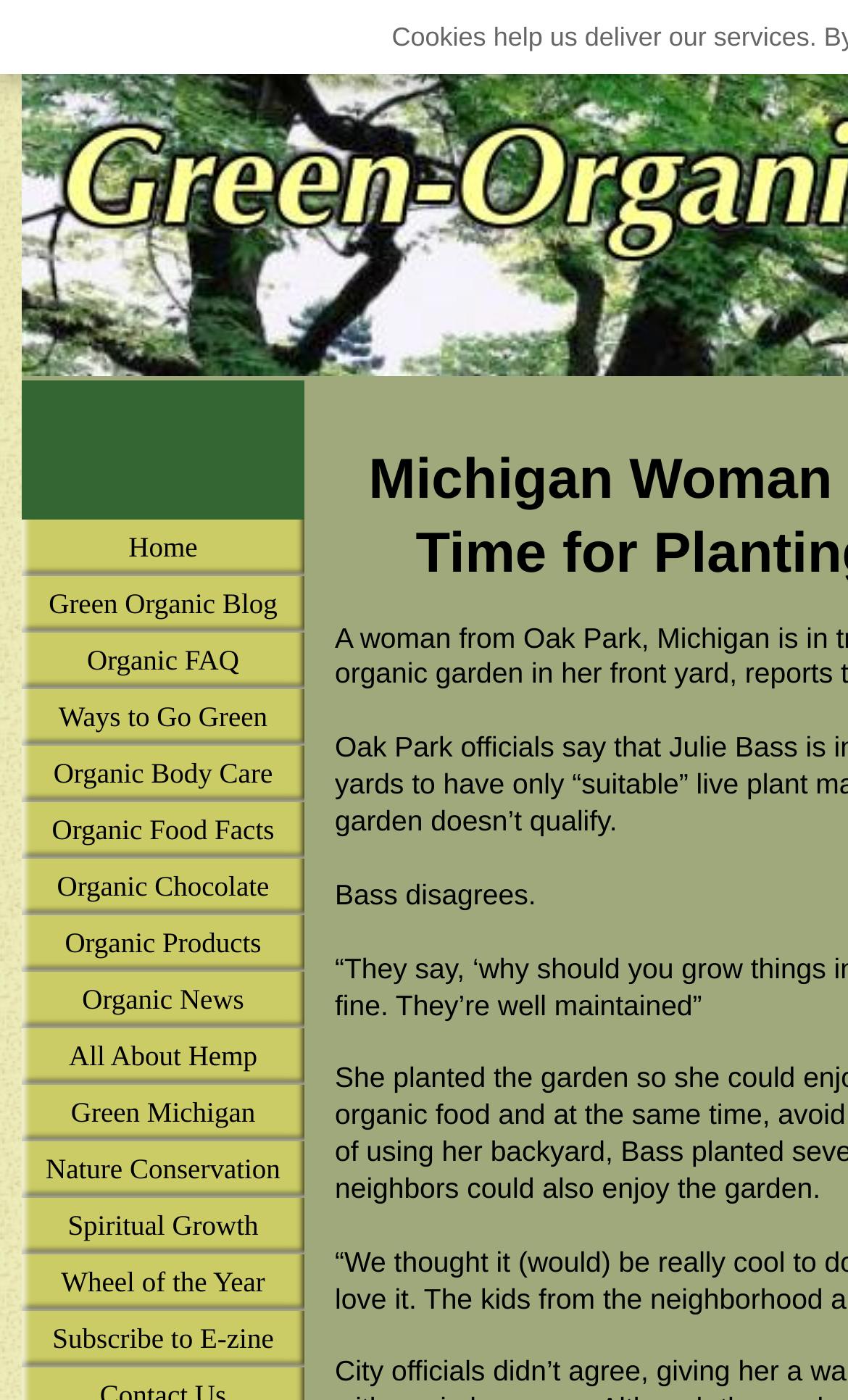Refer to the element description Wheel of the Year and identify the corresponding bounding box in the screenshot. Format the coordinates as (top-left x, top-left y, bottom-right x, bottom-right y) with values in the range of 0 to 1.

[0.026, 0.896, 0.359, 0.936]